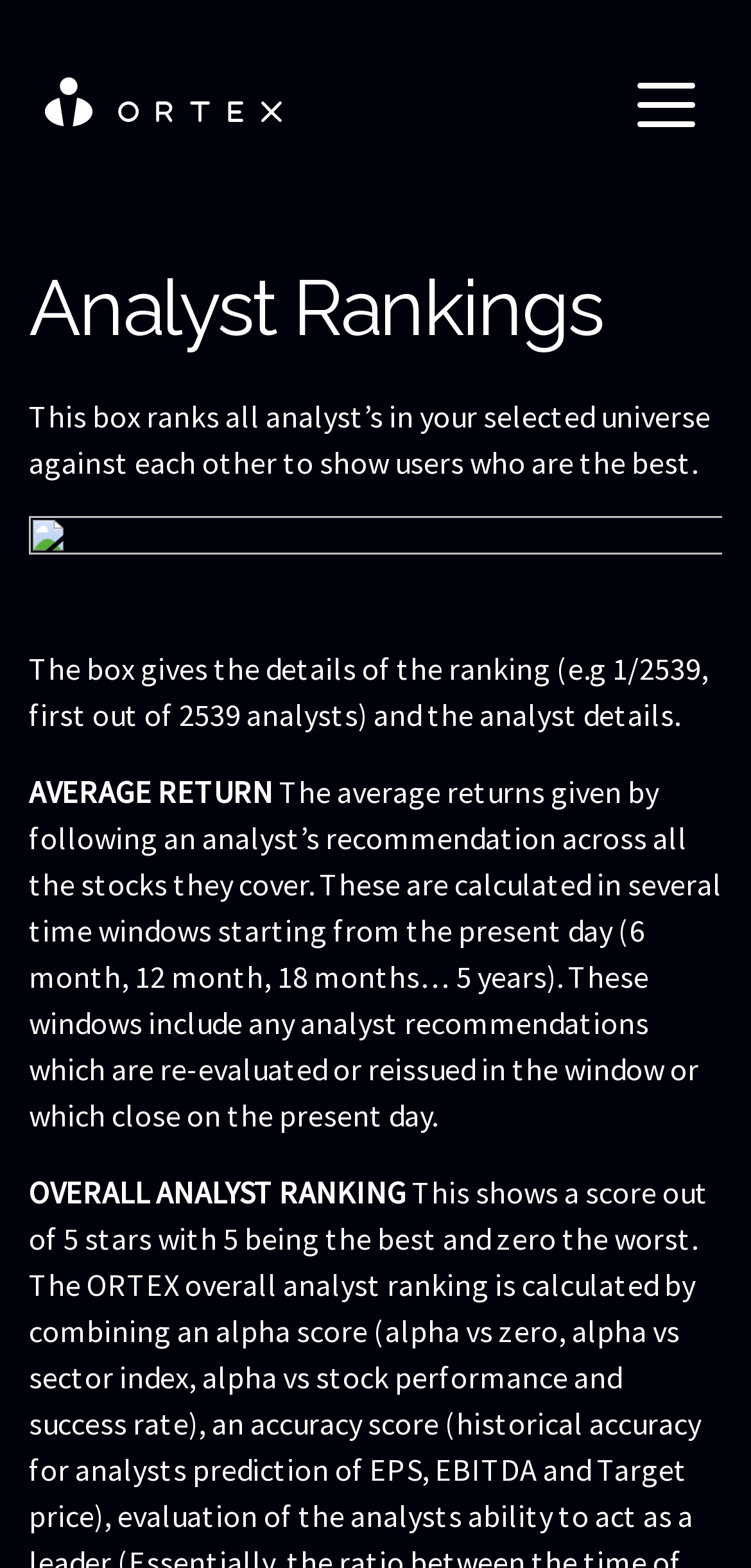Please give a succinct answer using a single word or phrase:
What is the purpose of the ranking box?

To show the best analysts